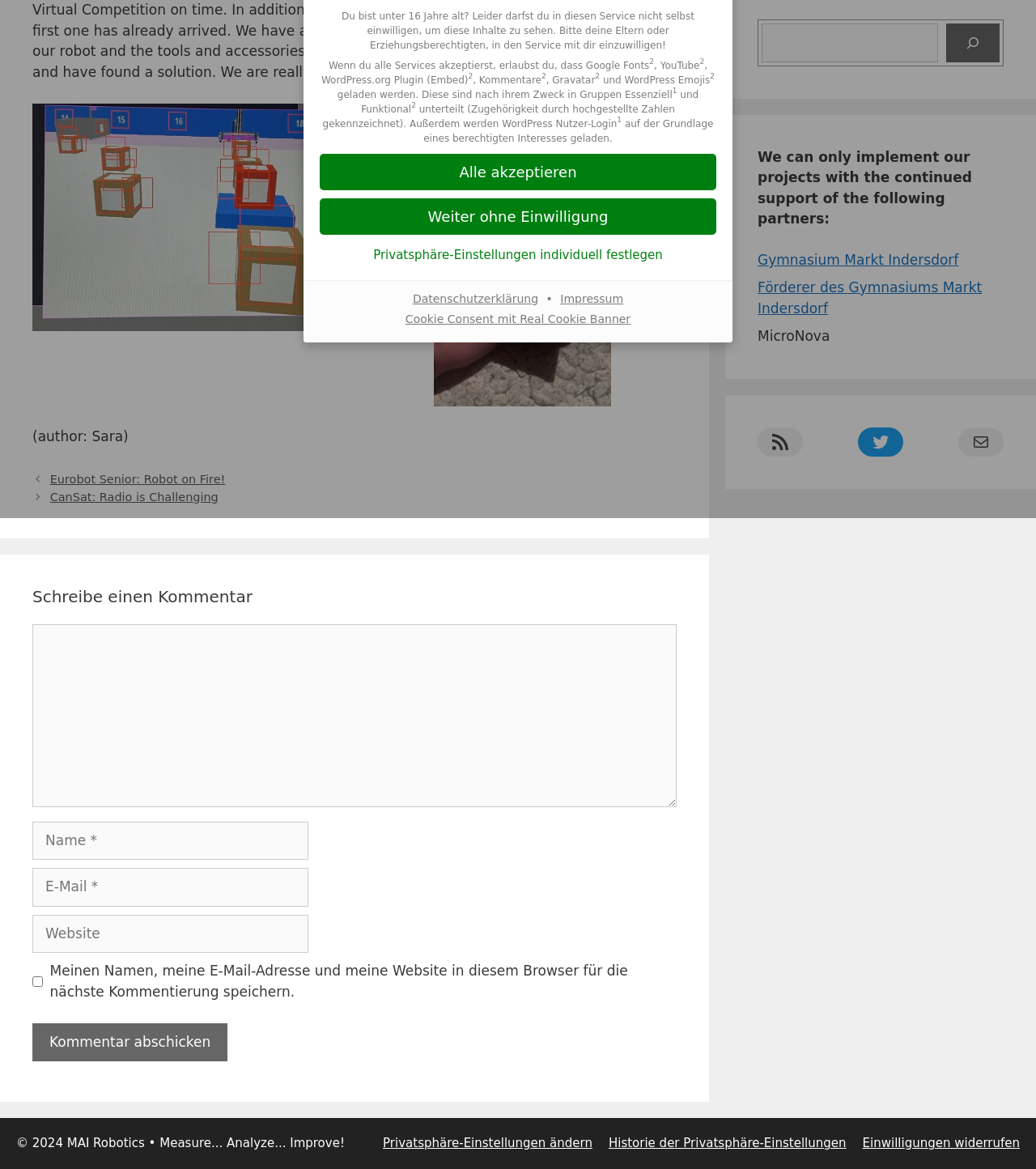Identify the bounding box for the UI element described as: "RSS Feed". Ensure the coordinates are four float numbers between 0 and 1, formatted as [left, top, right, bottom].

[0.731, 0.366, 0.775, 0.391]